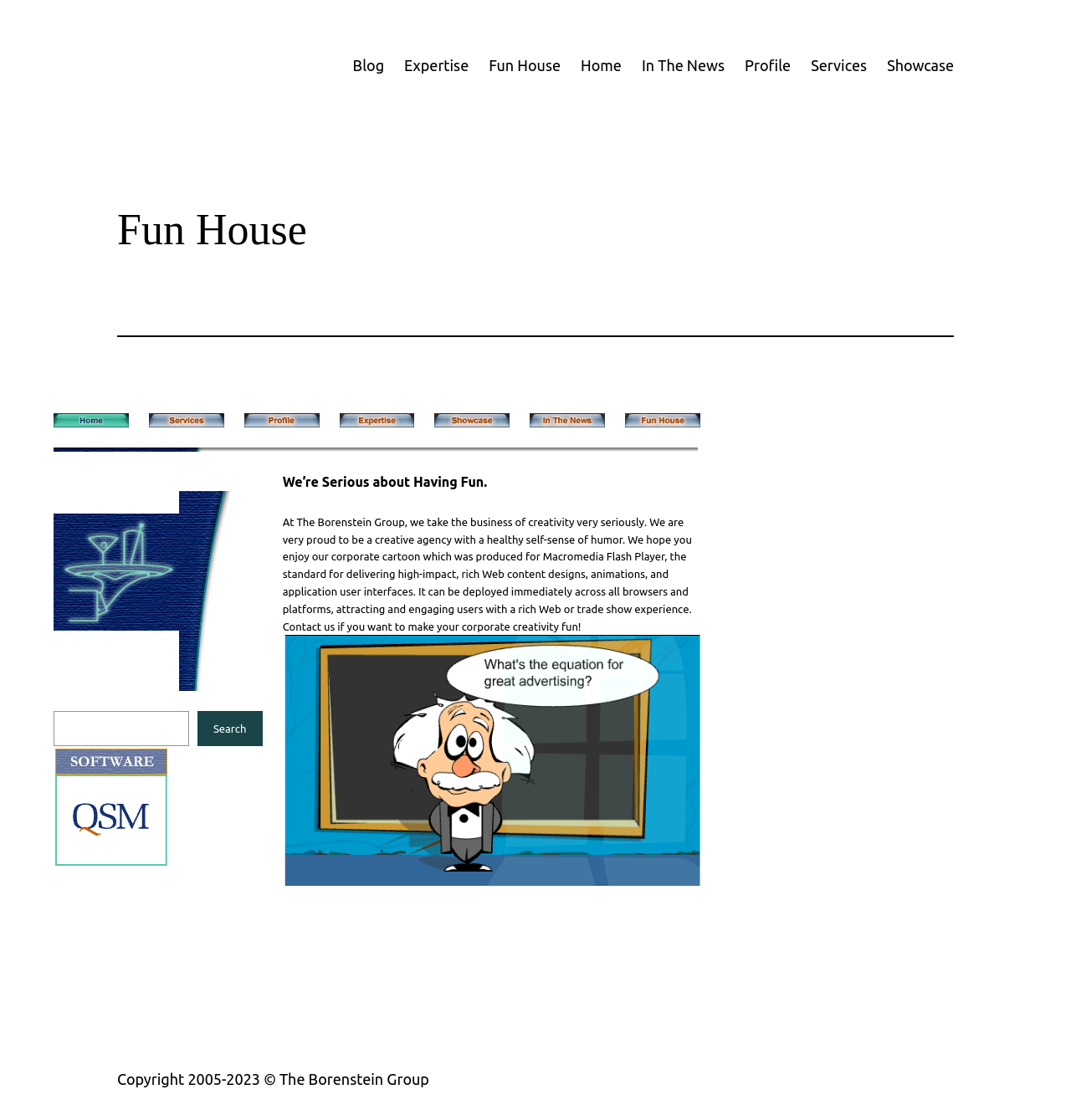Utilize the details in the image to thoroughly answer the following question: What is the copyright year range?

The copyright year range can be found in the text 'Copyright 2005-2023 © The Borenstein Group' which is located at the bottom of the webpage.